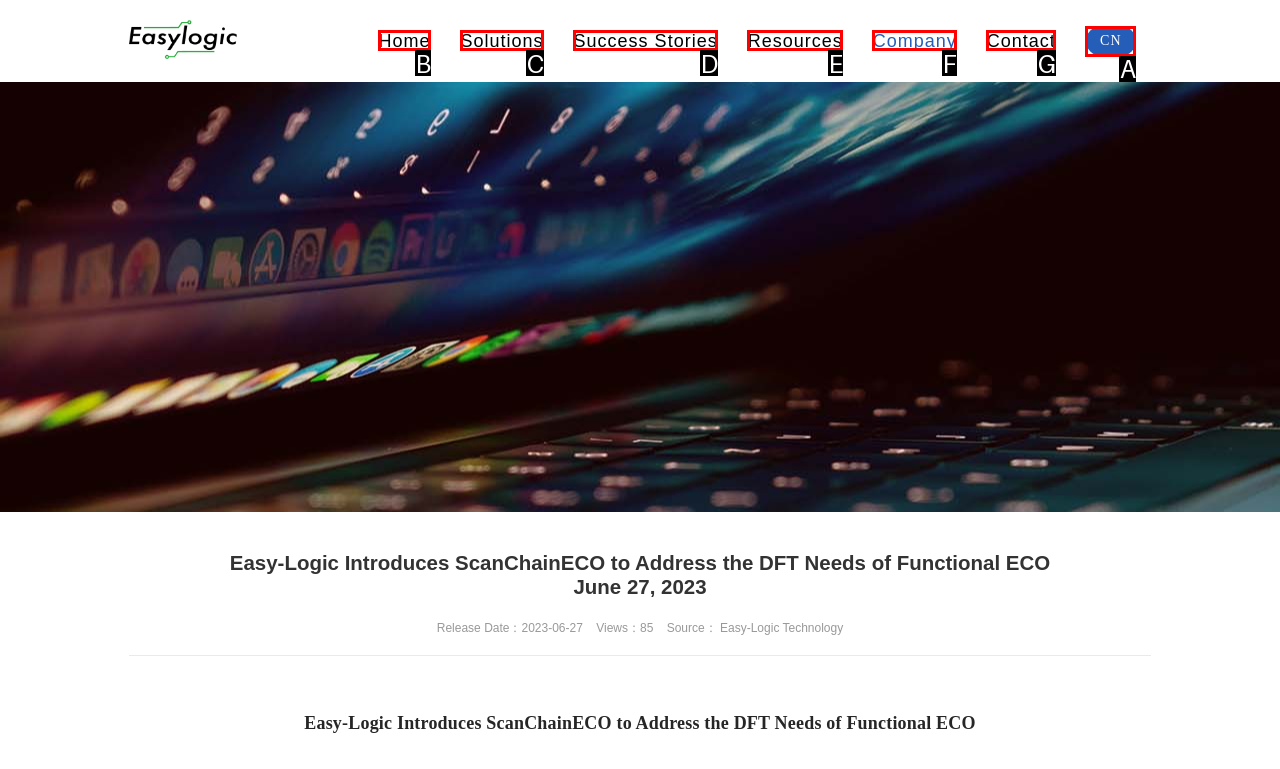Select the option that corresponds to the description: Success Stories
Respond with the letter of the matching choice from the options provided.

D